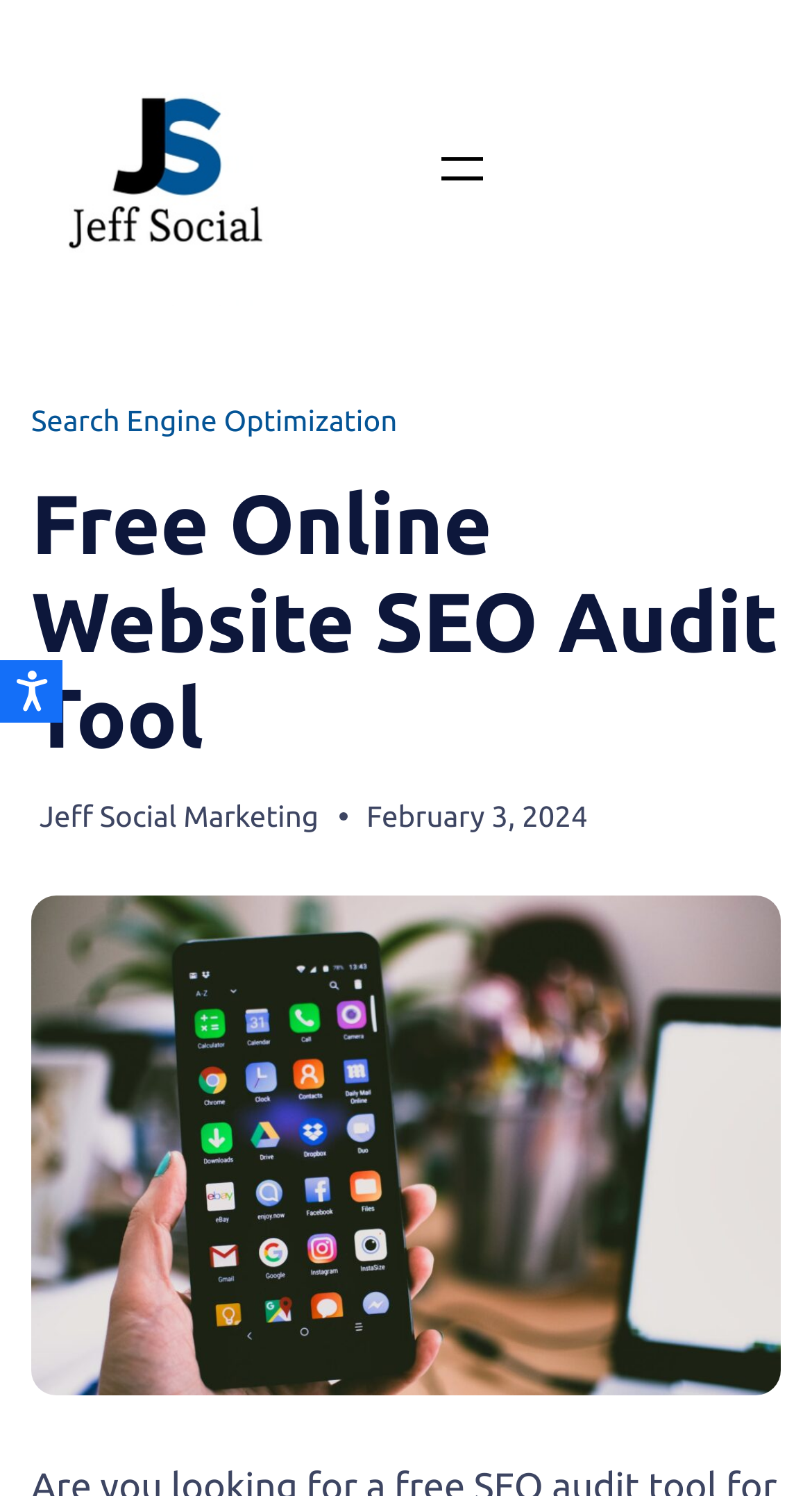What is the logo name on the top left?
Look at the screenshot and respond with a single word or phrase.

jeff social logo